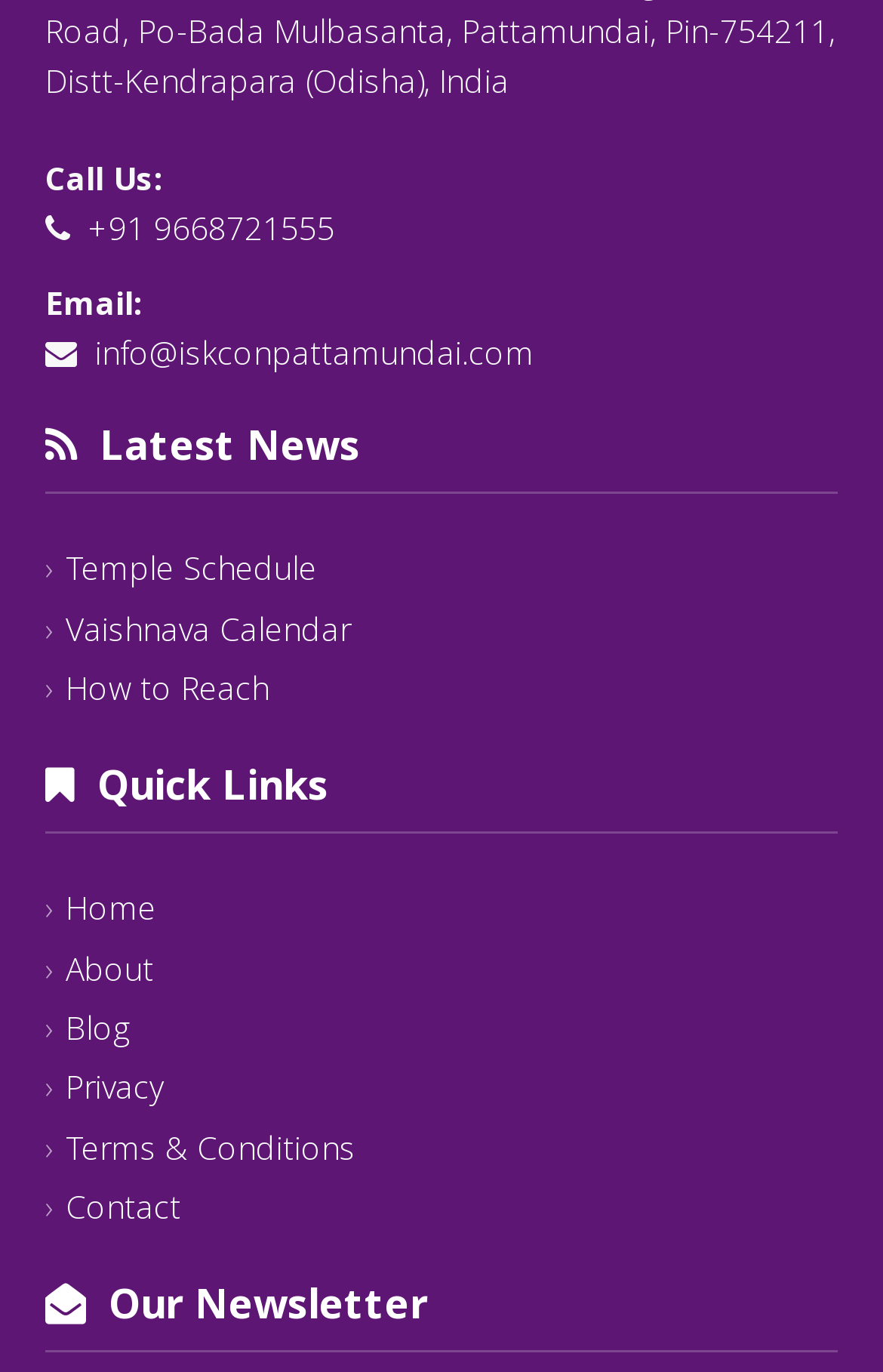Can you identify the bounding box coordinates of the clickable region needed to carry out this instruction: 'Go to home page'? The coordinates should be four float numbers within the range of 0 to 1, stated as [left, top, right, bottom].

[0.051, 0.646, 0.177, 0.677]